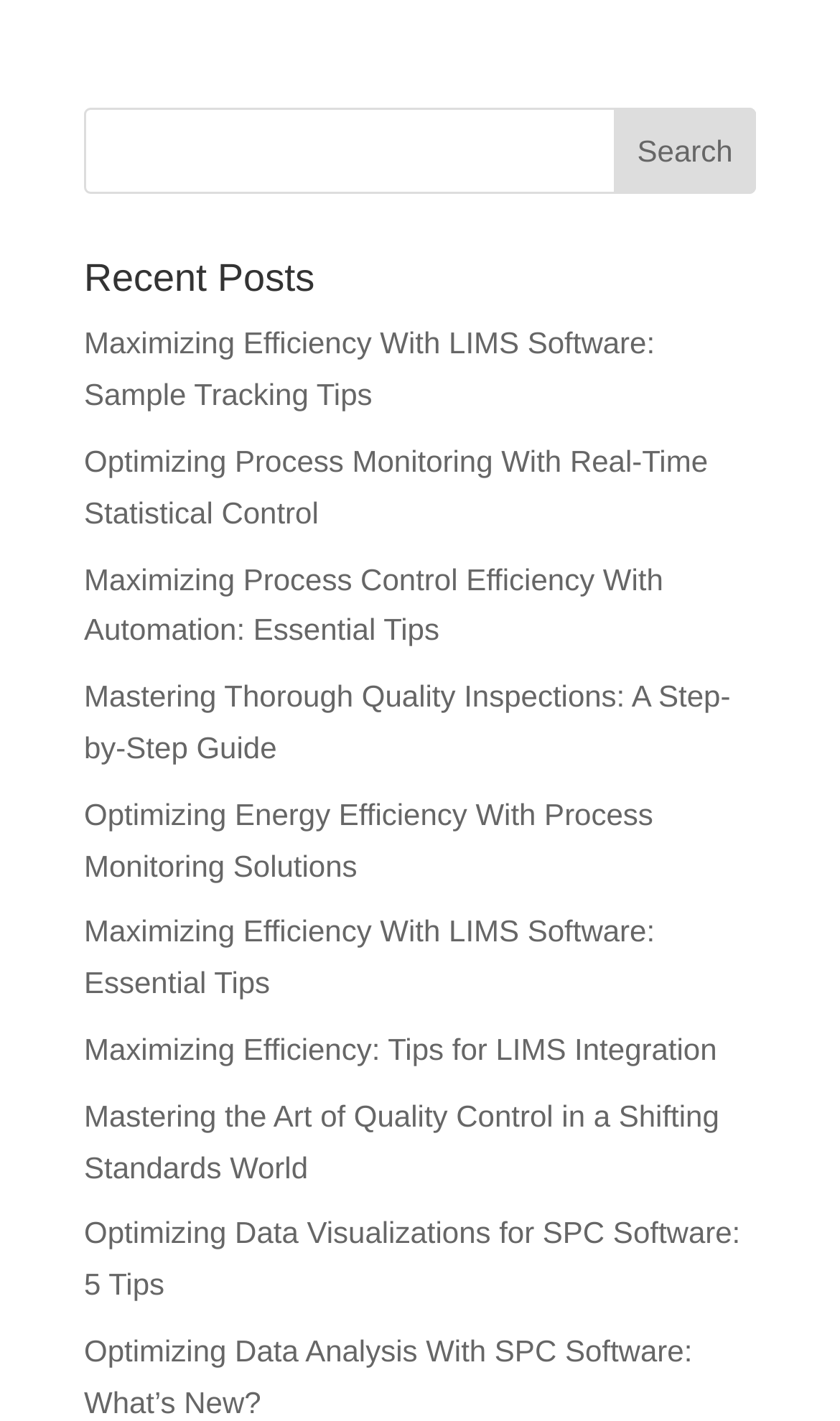How many links are there under 'Recent Posts'?
Look at the image and provide a short answer using one word or a phrase.

9